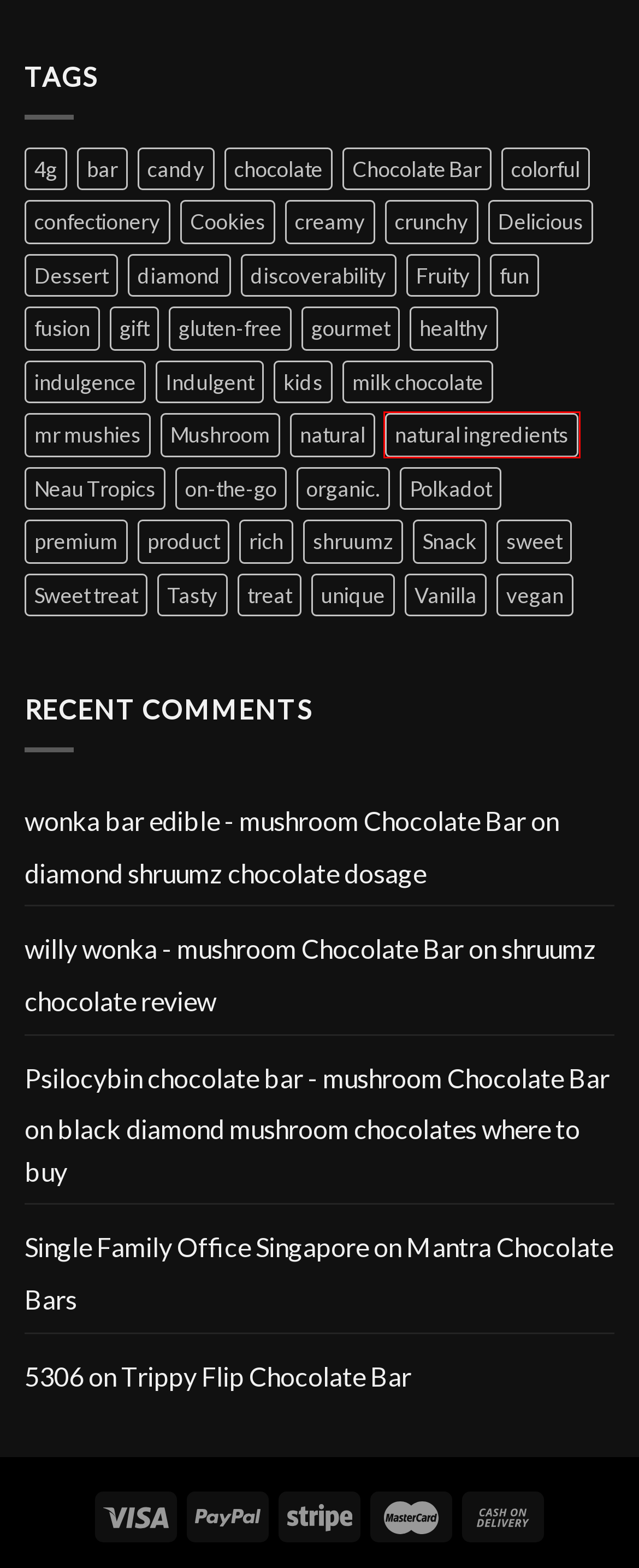A screenshot of a webpage is provided, featuring a red bounding box around a specific UI element. Identify the webpage description that most accurately reflects the new webpage after interacting with the selected element. Here are the candidates:
A. gourmet - mushroom Chocolate Bar
B. bar - mushroom Chocolate Bar
C. Snack - mushroom Chocolate Bar
D. indulgence - mushroom Chocolate Bar
E. mr mushies - mushroom Chocolate Bar
F. organic. - mushroom Chocolate Bar
G. shruumz chocolate review - mushroom Chocolate Bar
H. natural ingredients - mushroom Chocolate Bar

H